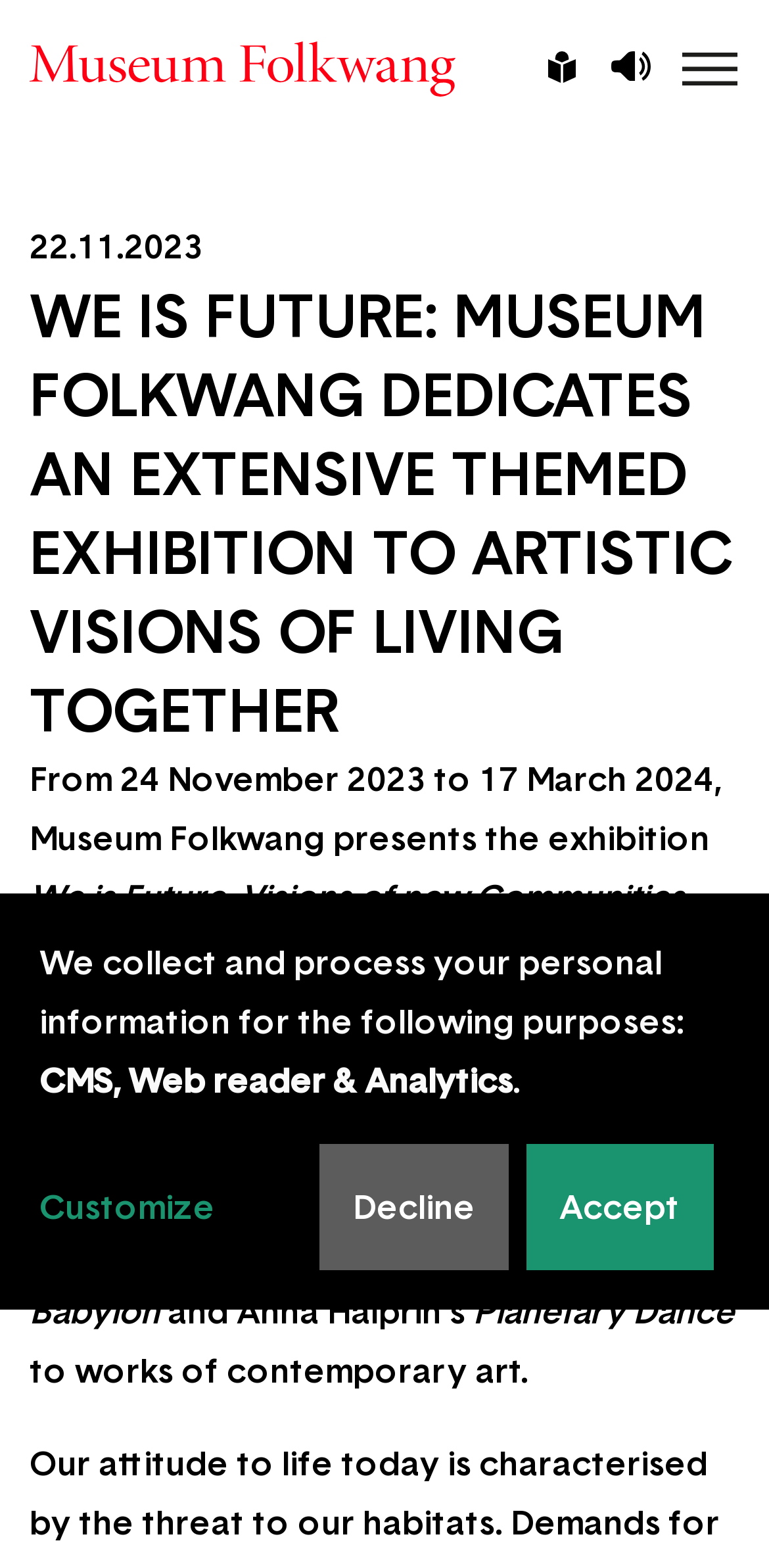What is the purpose of collecting personal information?
Using the information from the image, answer the question thoroughly.

The purpose of collecting personal information can be found in the paragraph at the bottom of the webpage, which states 'We collect and process your personal information for the following purposes: CMS, Web reader & Analytics'.